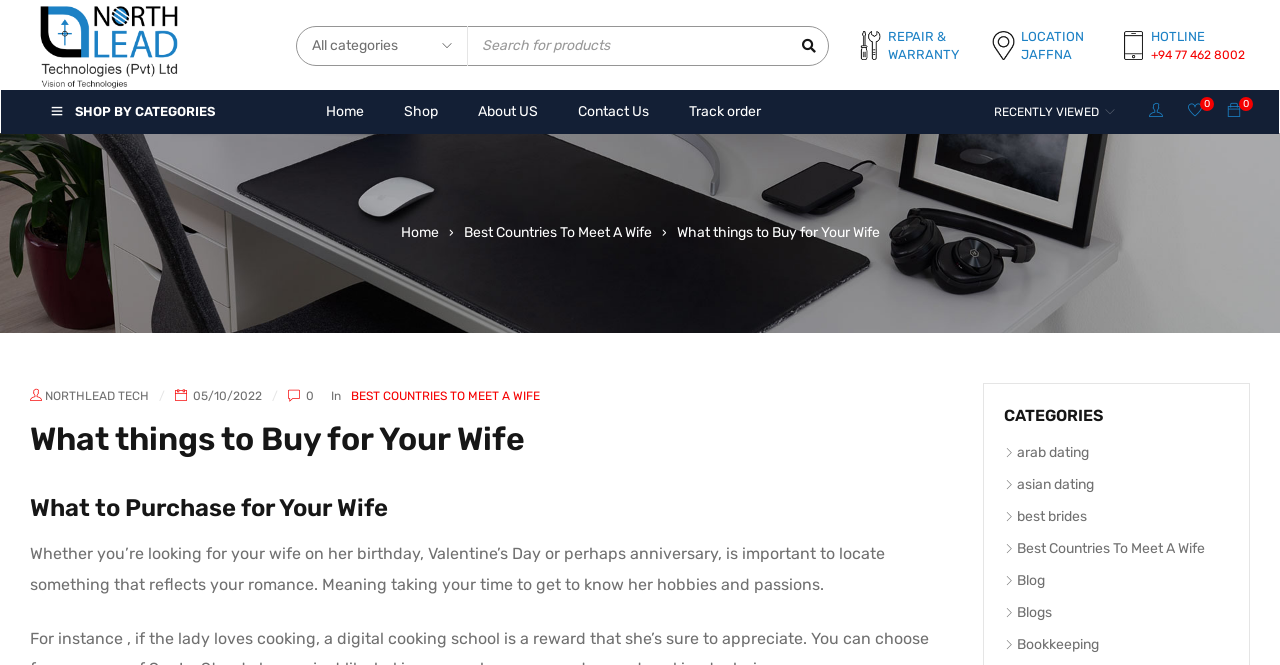What is the phone number listed on the website?
Please provide a single word or phrase as your answer based on the image.

+94 77 462 8002